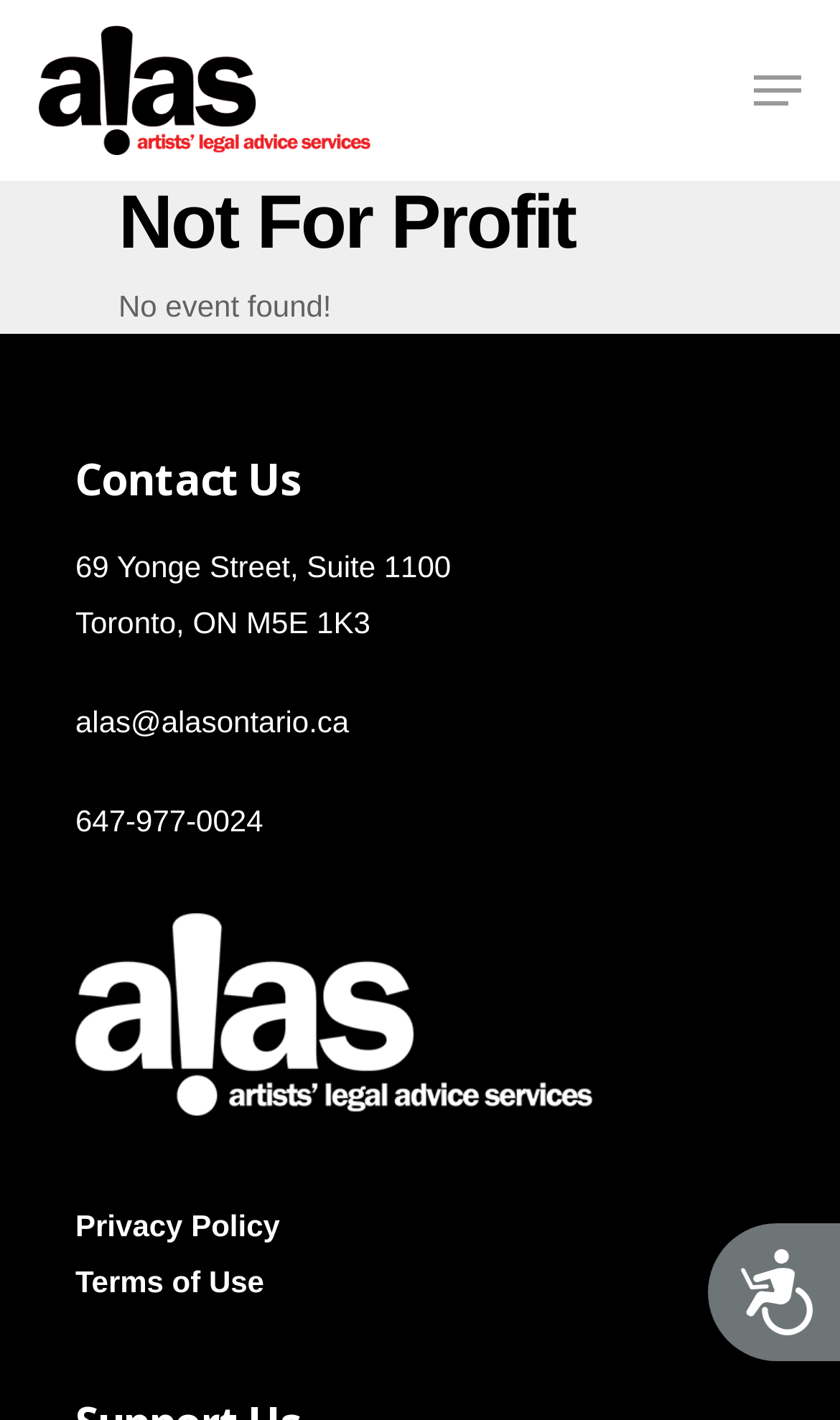Predict the bounding box of the UI element that fits this description: "Terms of Use".

[0.09, 0.89, 0.315, 0.914]